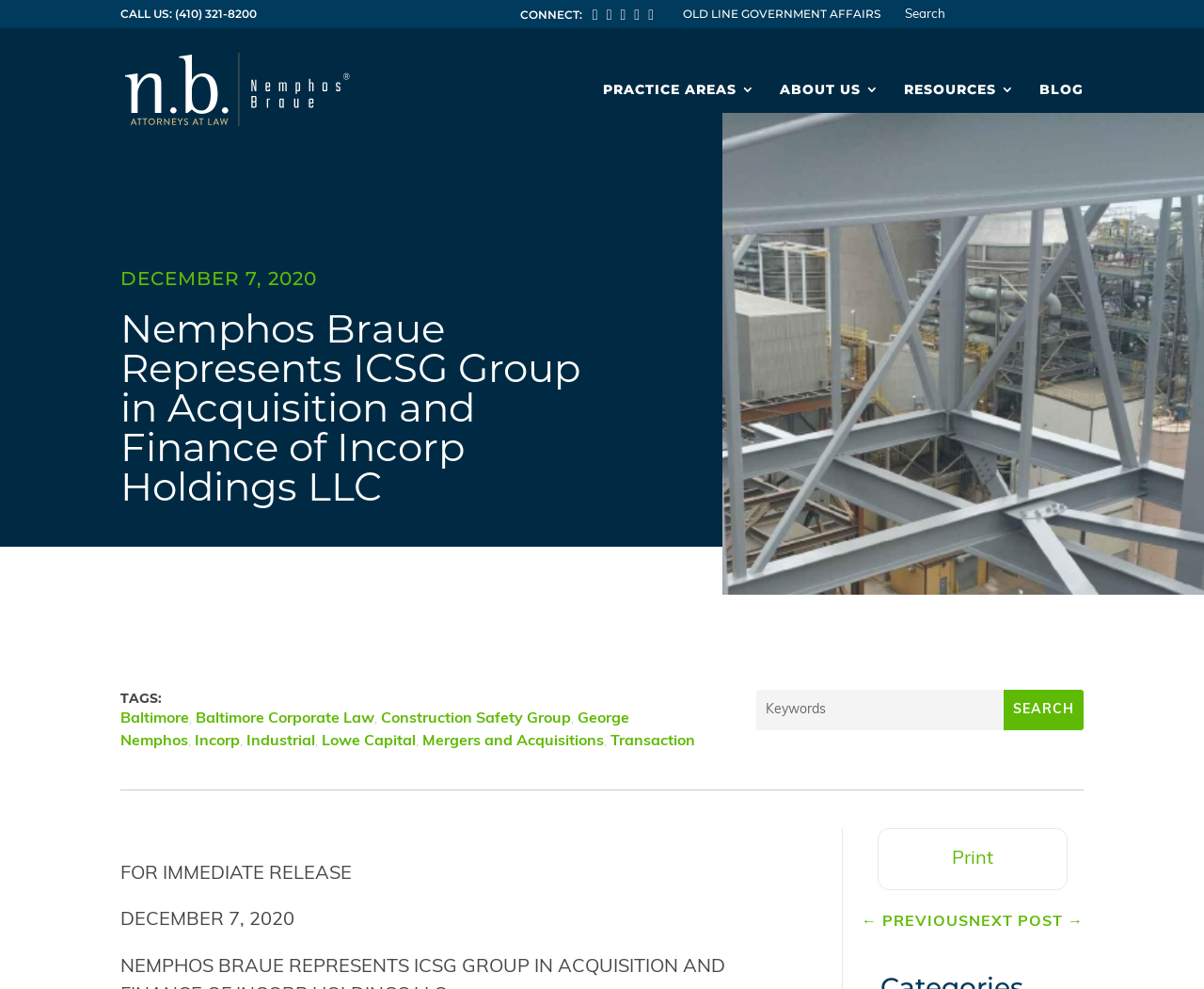What is the purpose of the search box?
Answer briefly with a single word or phrase based on the image.

To search for keywords